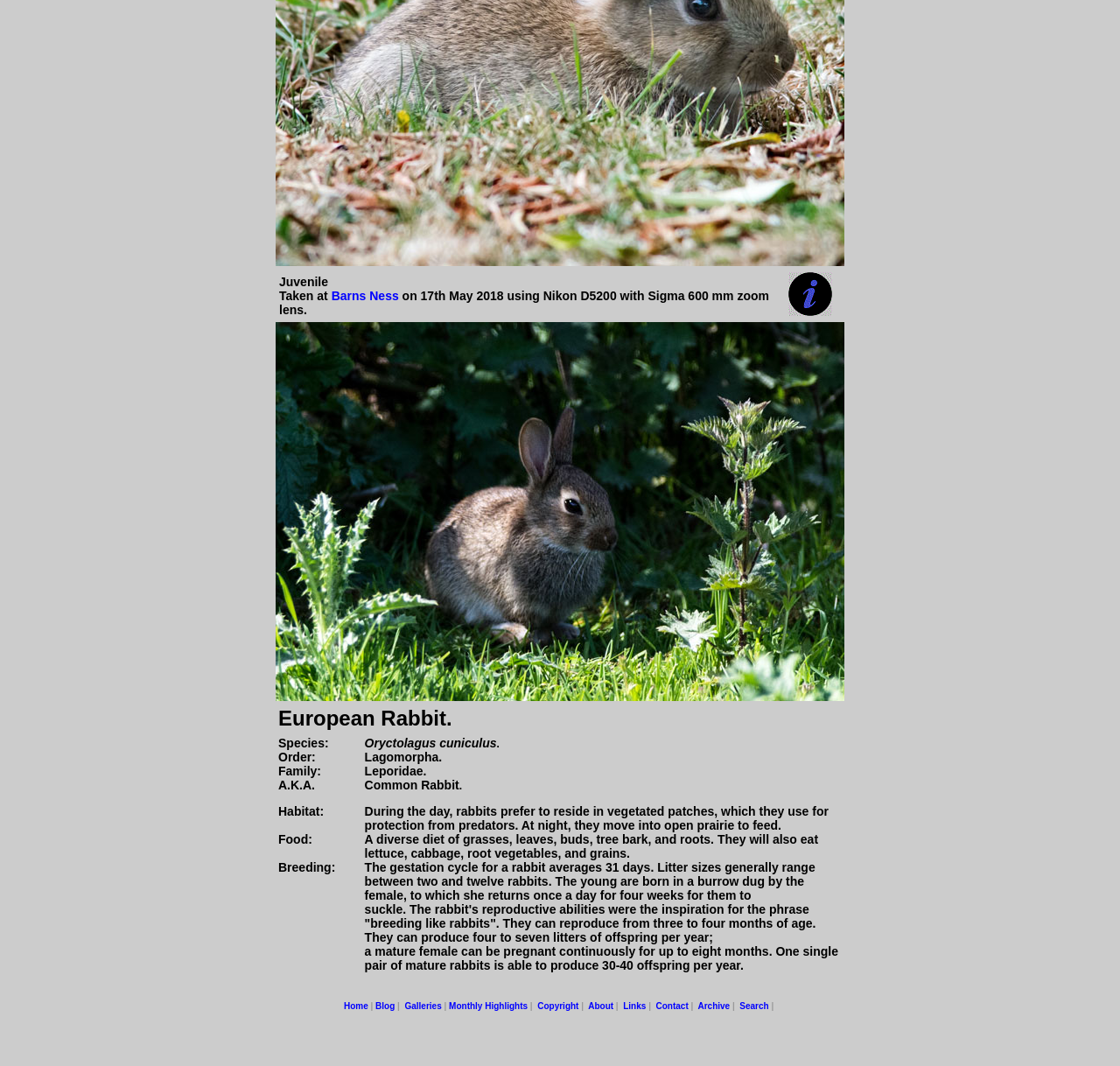Locate the bounding box coordinates of the area that needs to be clicked to fulfill the following instruction: "View galleries". The coordinates should be in the format of four float numbers between 0 and 1, namely [left, top, right, bottom].

[0.361, 0.939, 0.394, 0.948]